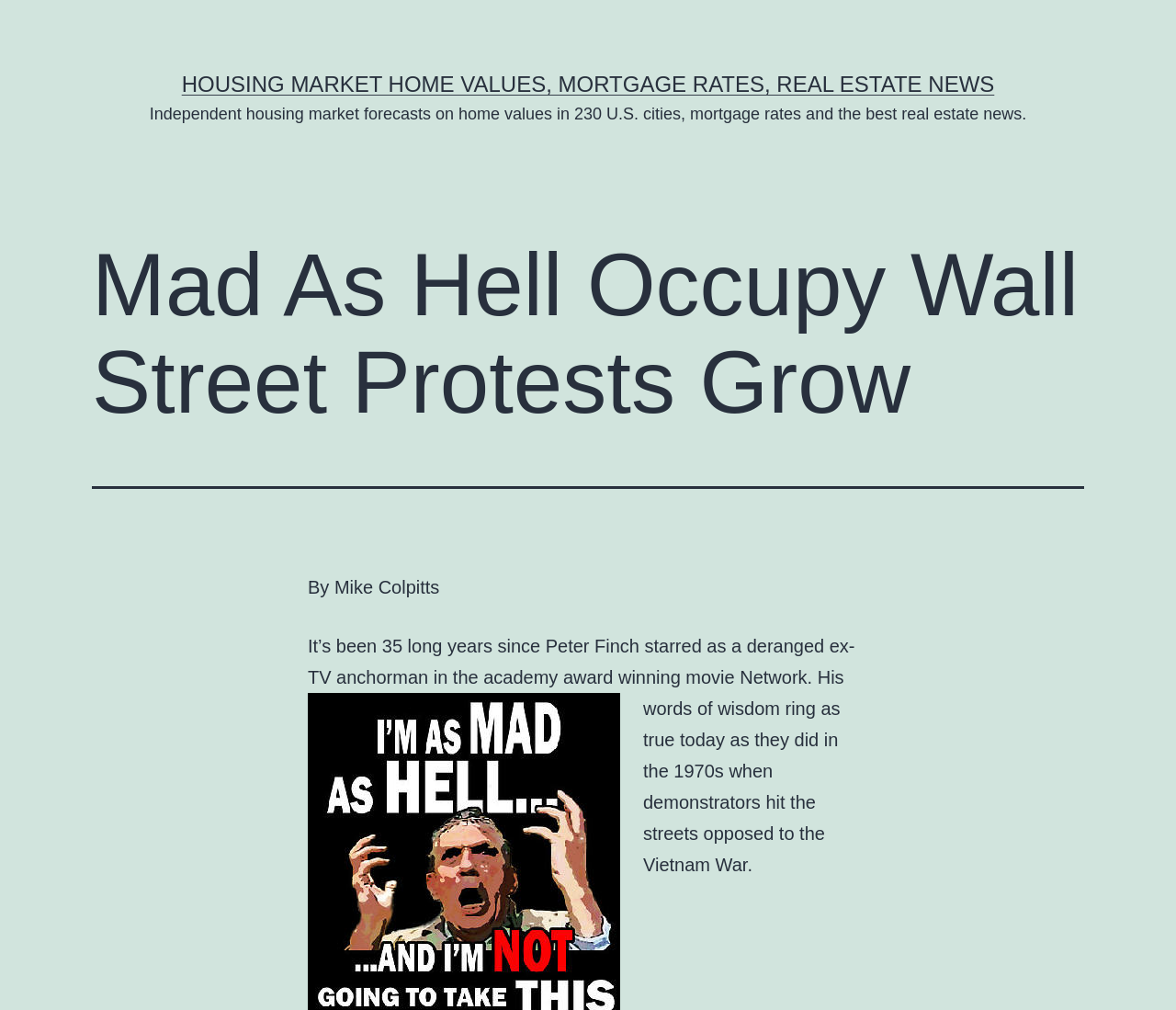Find and extract the text of the primary heading on the webpage.

Mad As Hell Occupy Wall Street Protests Grow